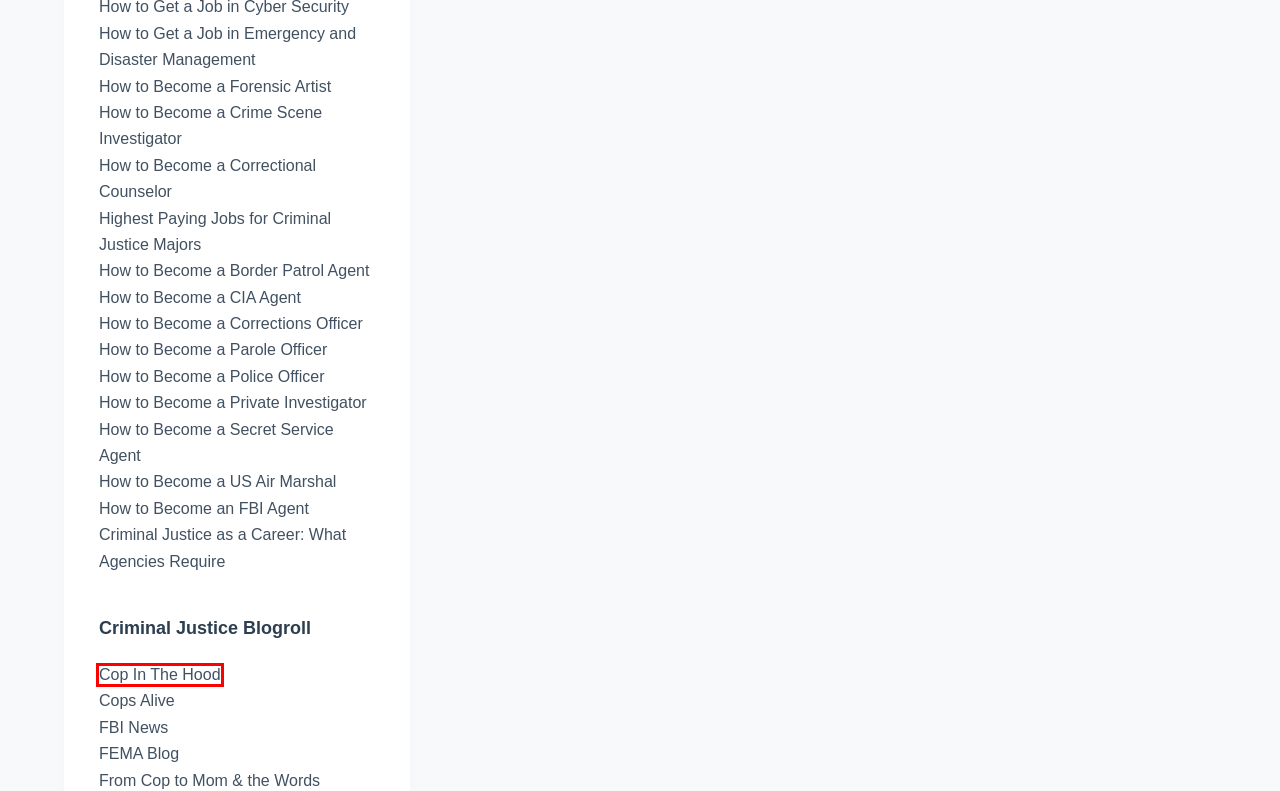Review the screenshot of a webpage that includes a red bounding box. Choose the webpage description that best matches the new webpage displayed after clicking the element within the bounding box. Here are the candidates:
A. How to Get a Job in Emergency and Disaster Management - Top Criminal Justice Schools
B. Blog | FEMA.gov
C. Highest Paying Jobs for Criminal Justice Majors - Top Criminal Justice Schools
D. How to Become a Corrections Officer - Top Criminal Justice Schools
E. How to Become a Secret Service Agent - Top Criminal Justice Schools
F. How to Become a Private Investigator - Top Criminal Justice Schools
G. Cop in the Hood – by Peter Moskos
H. Criminal Justice as a Career: What Agencies Require - Top Criminal Justice Schools

G